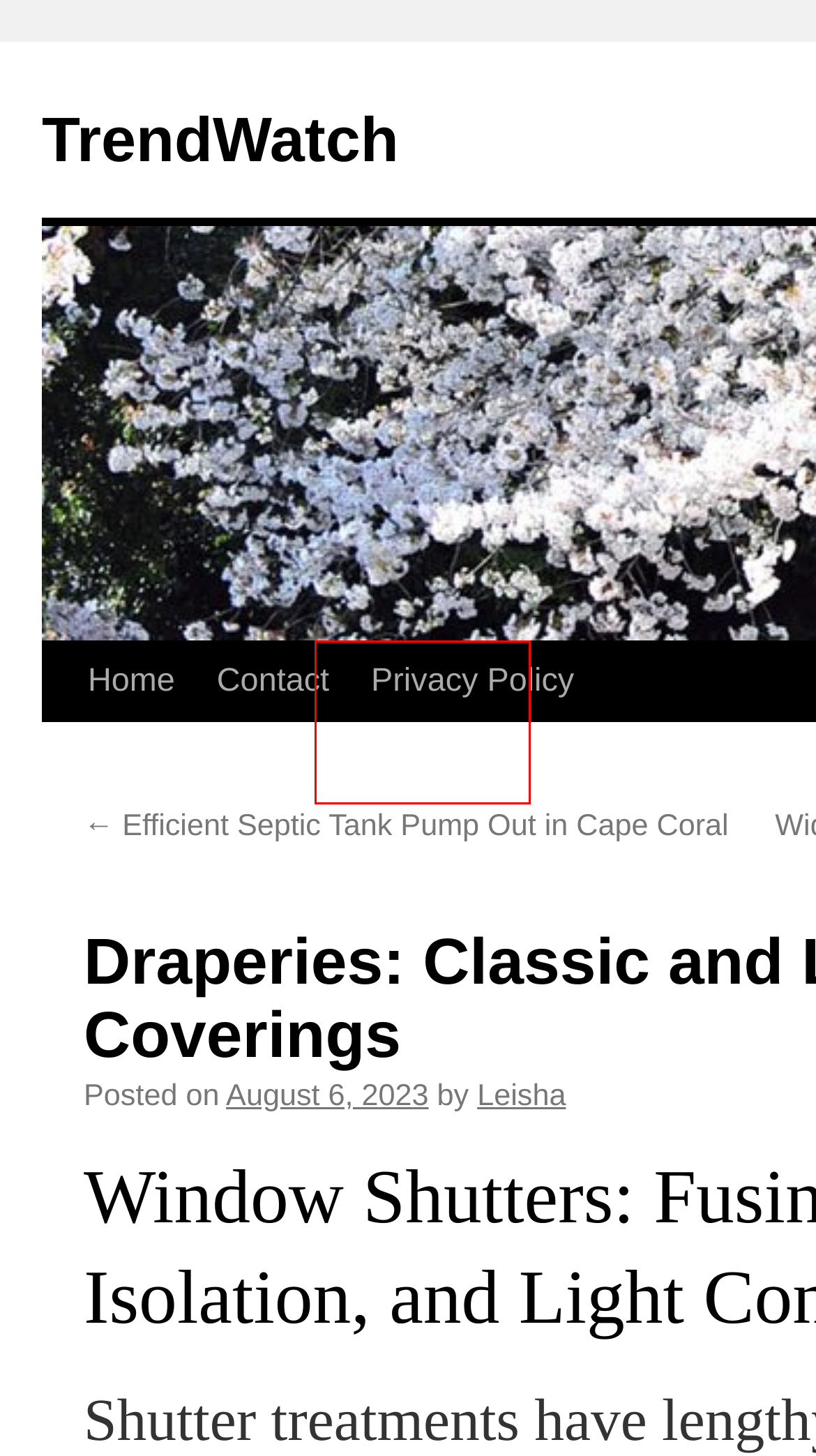A screenshot of a webpage is provided, featuring a red bounding box around a specific UI element. Identify the webpage description that most accurately reflects the new webpage after interacting with the selected element. Here are the candidates:
A. April | 2023 | TrendWatch
B. June | 2024 | TrendWatch
C. Food & Restaurants | TrendWatch
D. Privacy Policy | TrendWatch
E. TrendWatch
F. Efficient Septic Tank Pump Out in Cape Coral | TrendWatch
G. Contact | TrendWatch
H. Leisha | TrendWatch

D